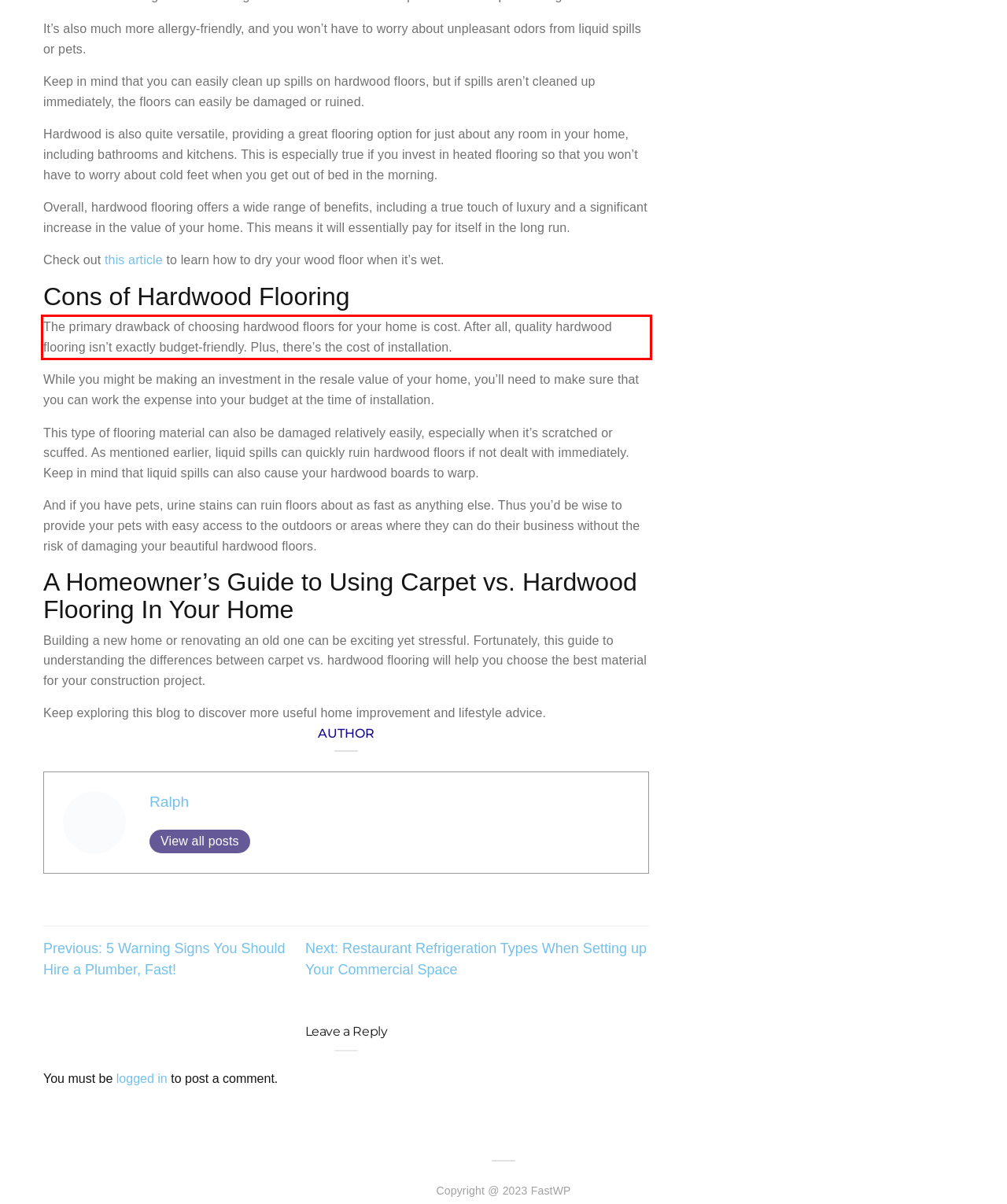Observe the screenshot of the webpage that includes a red rectangle bounding box. Conduct OCR on the content inside this red bounding box and generate the text.

The primary drawback of choosing hardwood floors for your home is cost. After all, quality hardwood flooring isn’t exactly budget-friendly. Plus, there’s the cost of installation.